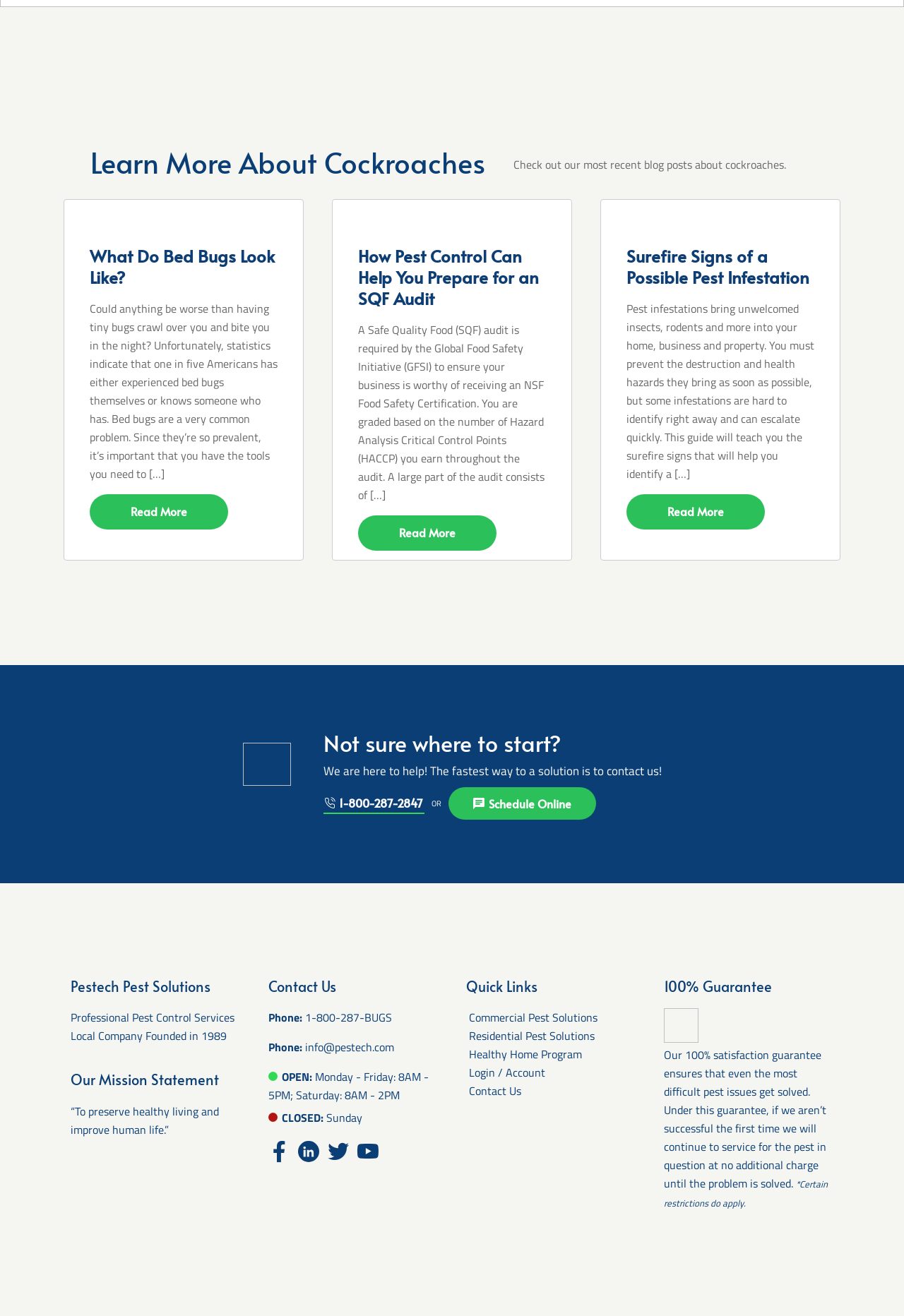Using the element description: "1-800-287-BUGS", determine the bounding box coordinates. The coordinates should be in the format [left, top, right, bottom], with values between 0 and 1.

[0.338, 0.767, 0.434, 0.78]